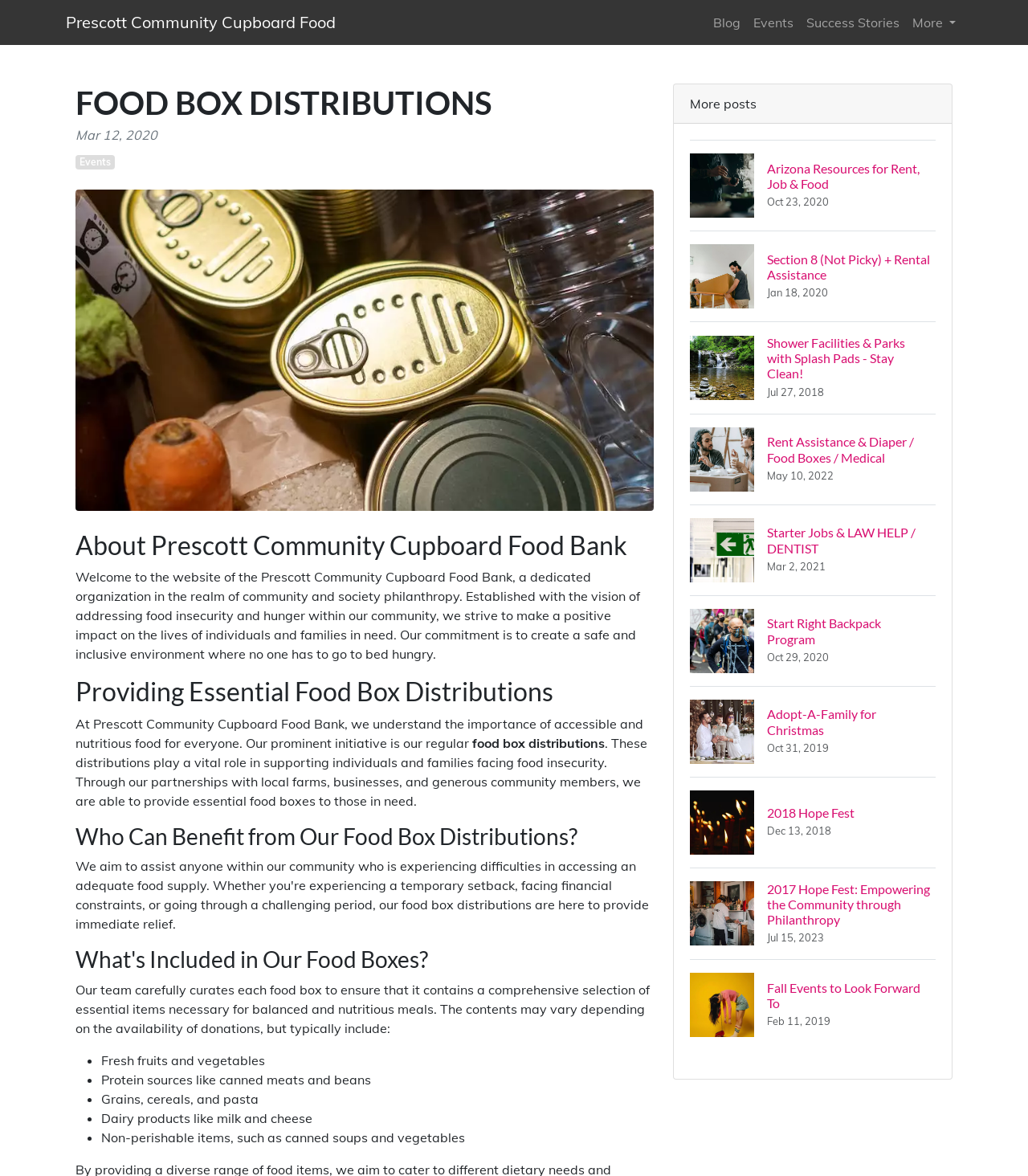Respond with a single word or short phrase to the following question: 
What is the goal of the Prescott Community Cupboard Food Bank?

To alleviate hunger in the community